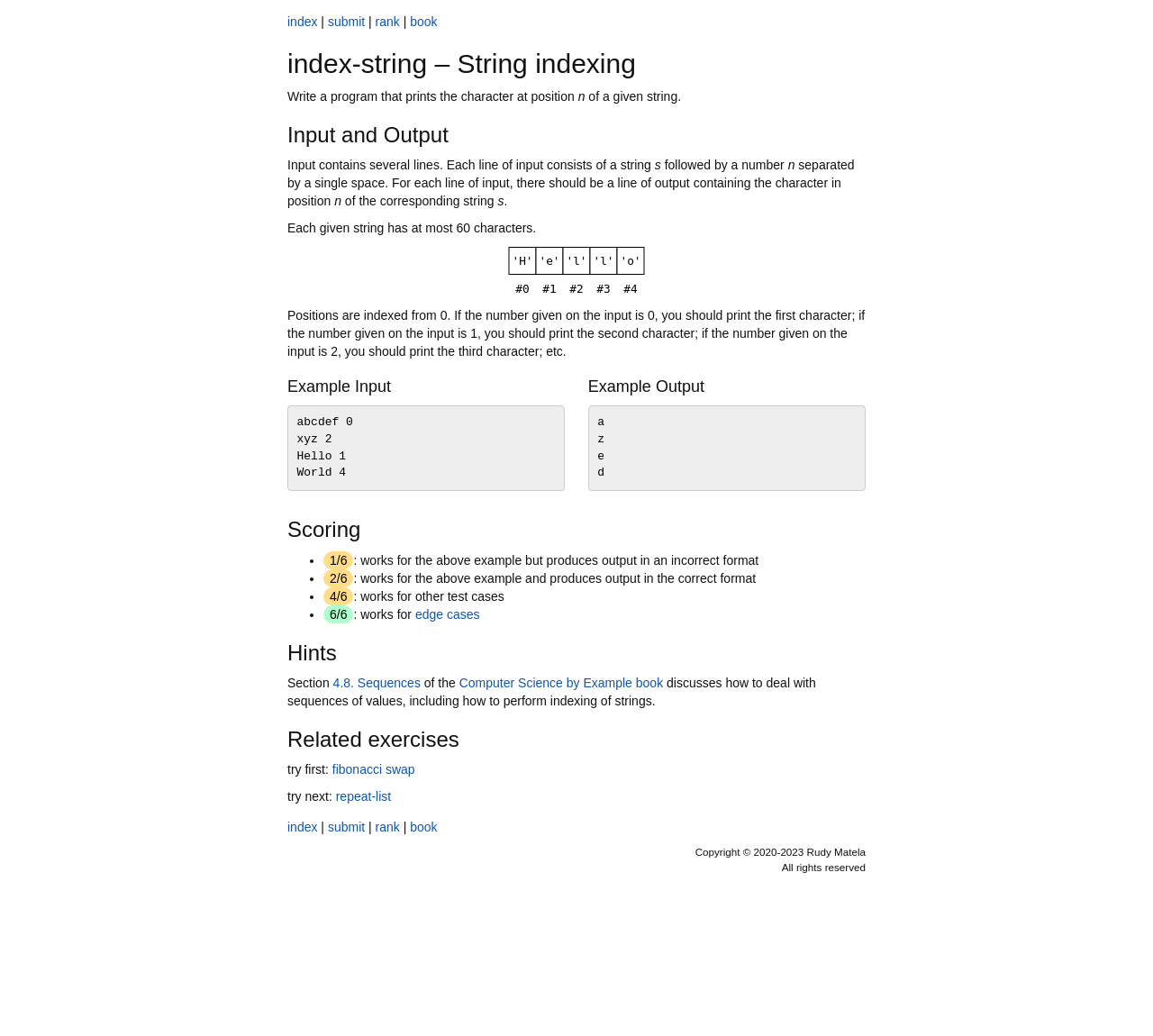Determine the bounding box coordinates of the clickable region to carry out the instruction: "Click the 'edge cases' link".

[0.36, 0.586, 0.416, 0.6]